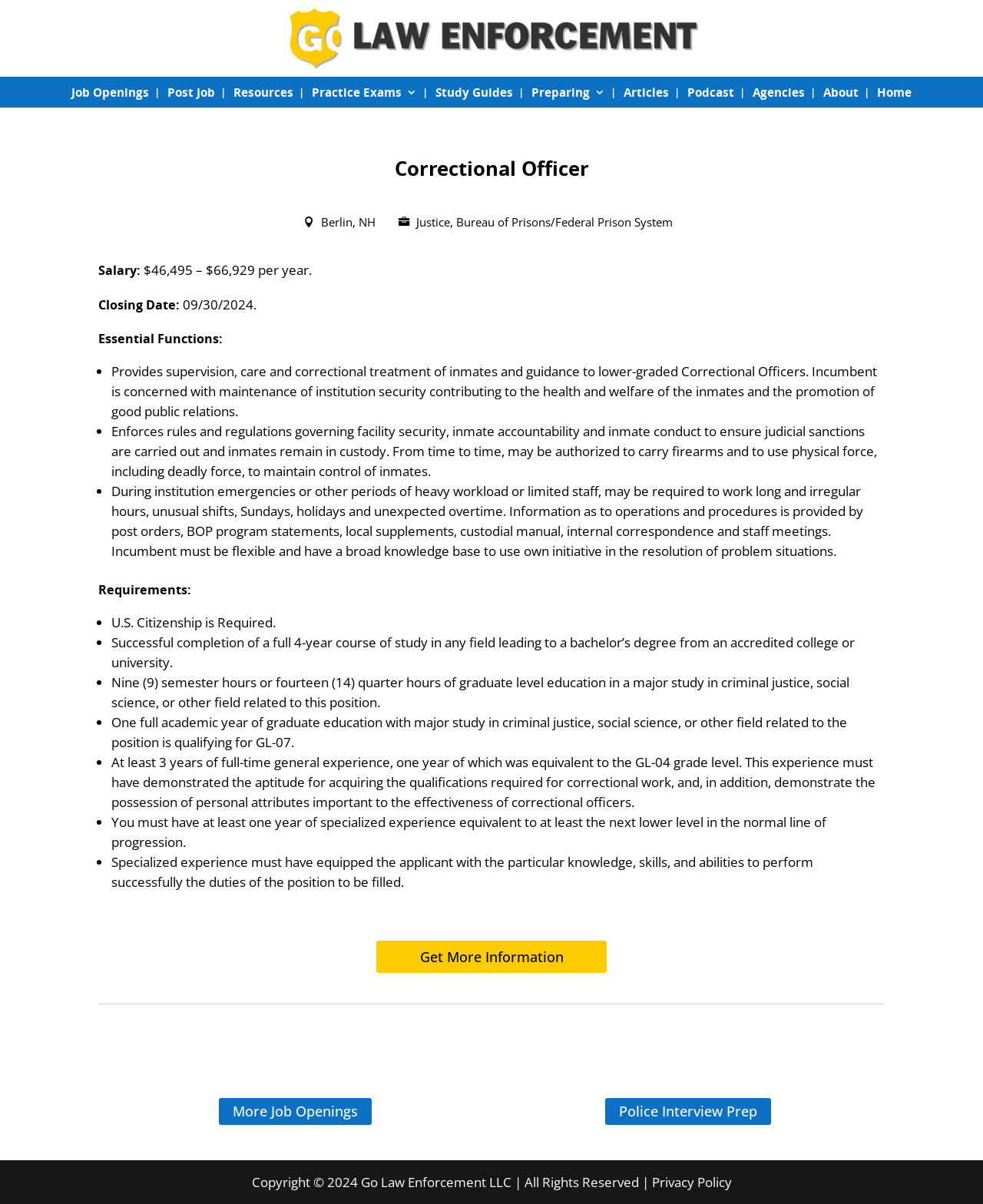Show the bounding box coordinates for the HTML element as described: "Privacy Policy".

[0.663, 0.975, 0.744, 0.989]